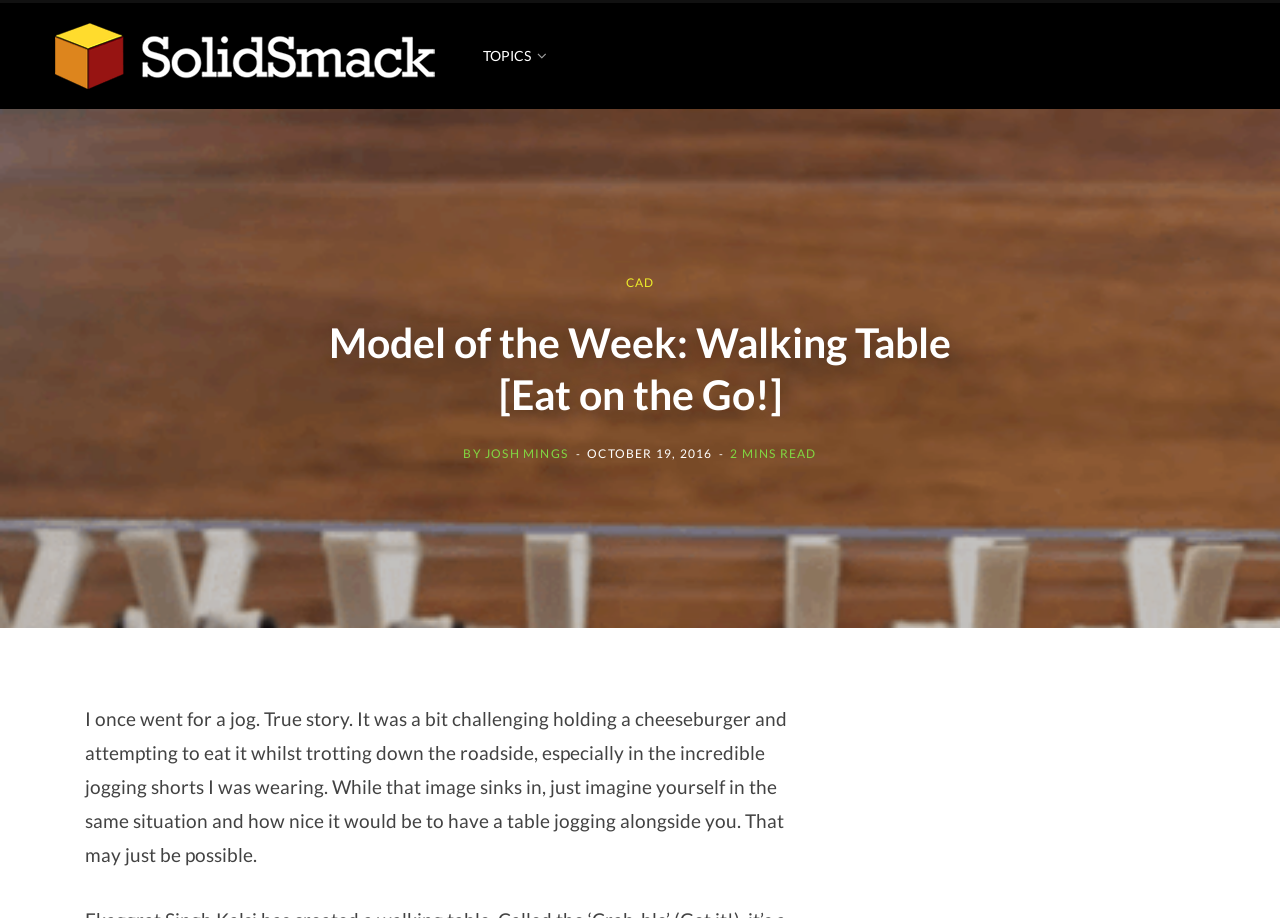Please find and generate the text of the main header of the webpage.

Model of the Week: Walking Table [Eat on the Go!]